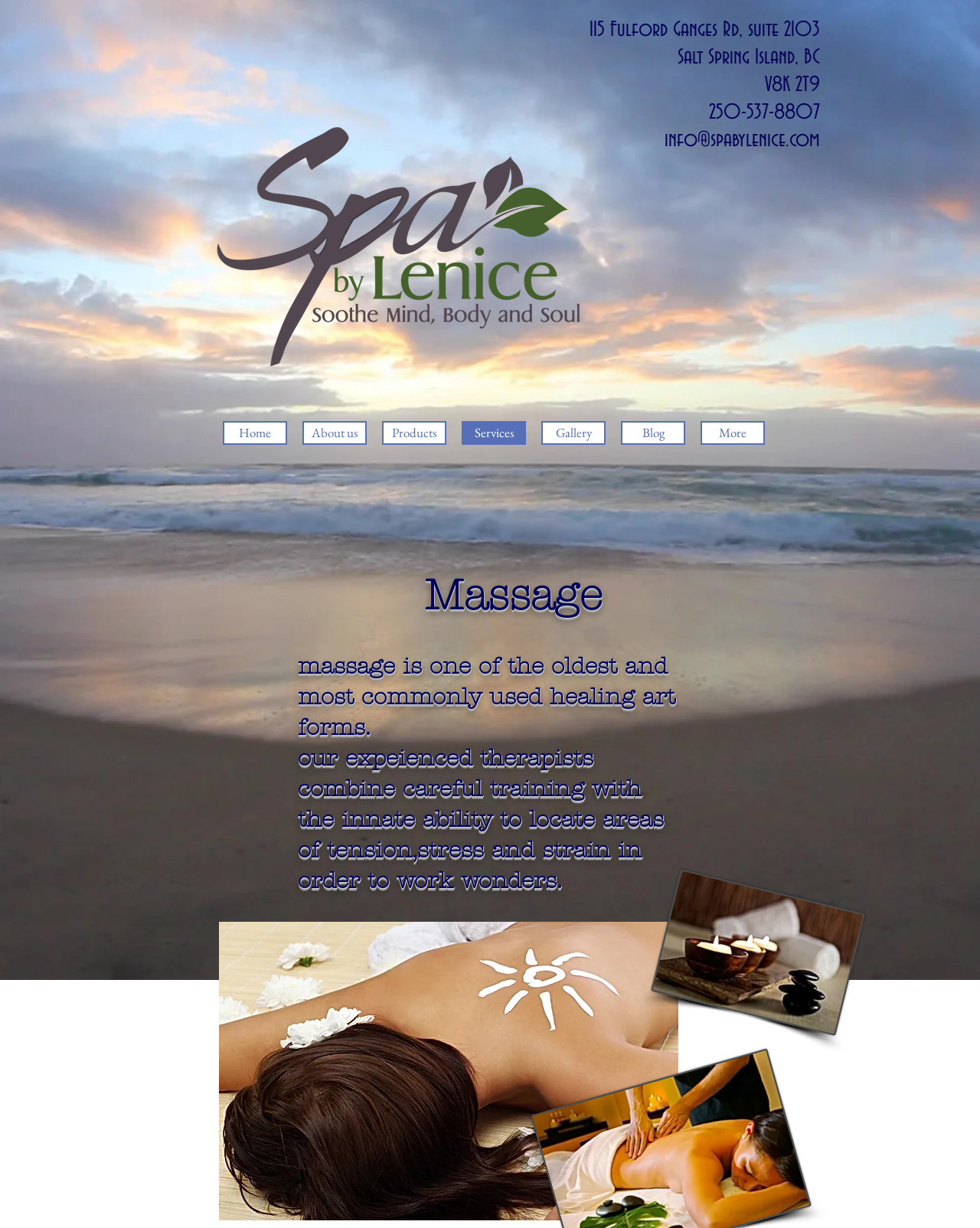Can you show the bounding box coordinates of the region to click on to complete the task described in the instruction: "Contact through 'info@spabylenice.com'"?

[0.678, 0.105, 0.837, 0.123]